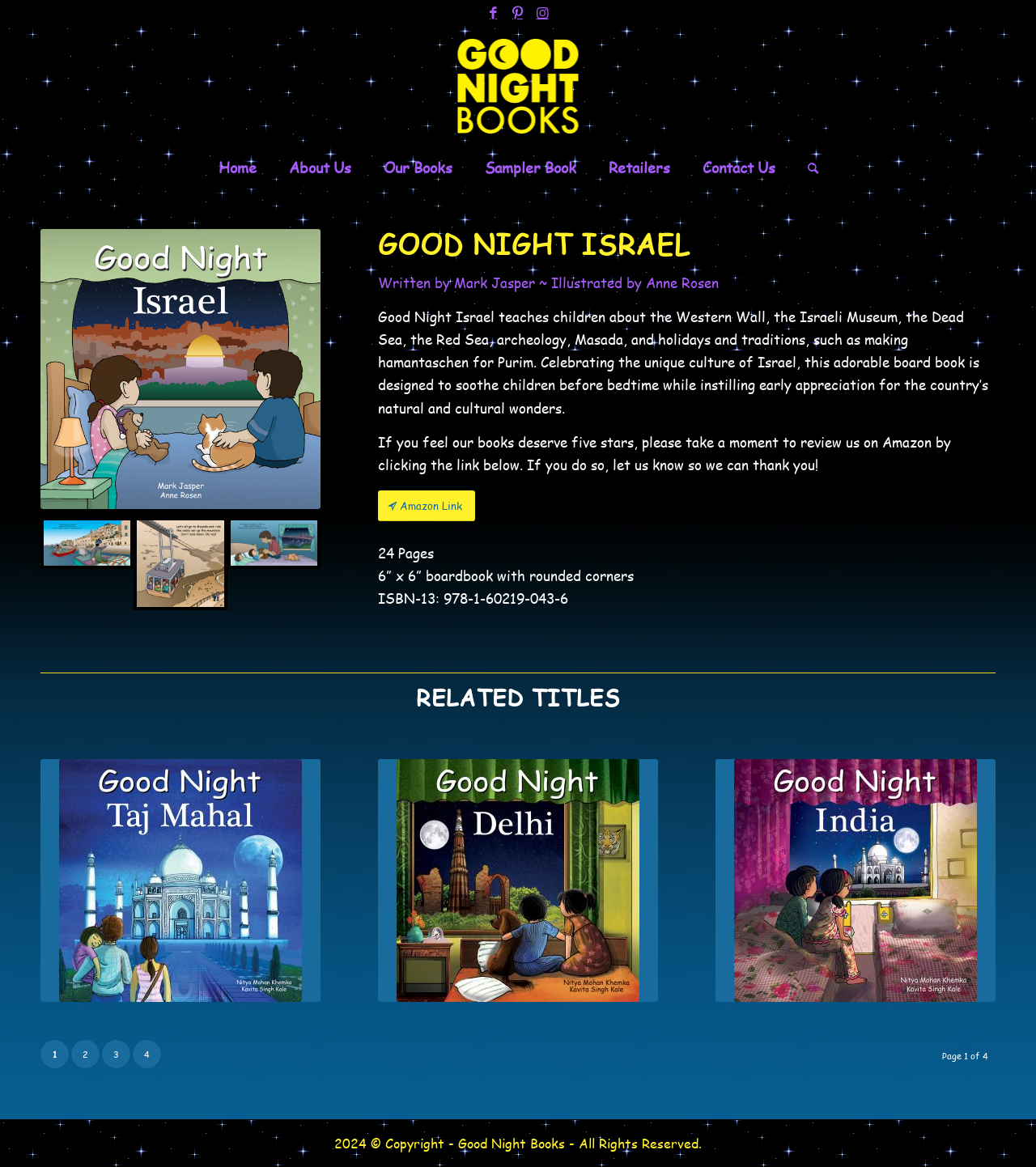Could you locate the bounding box coordinates for the section that should be clicked to accomplish this task: "Browse archives for September 2023".

None